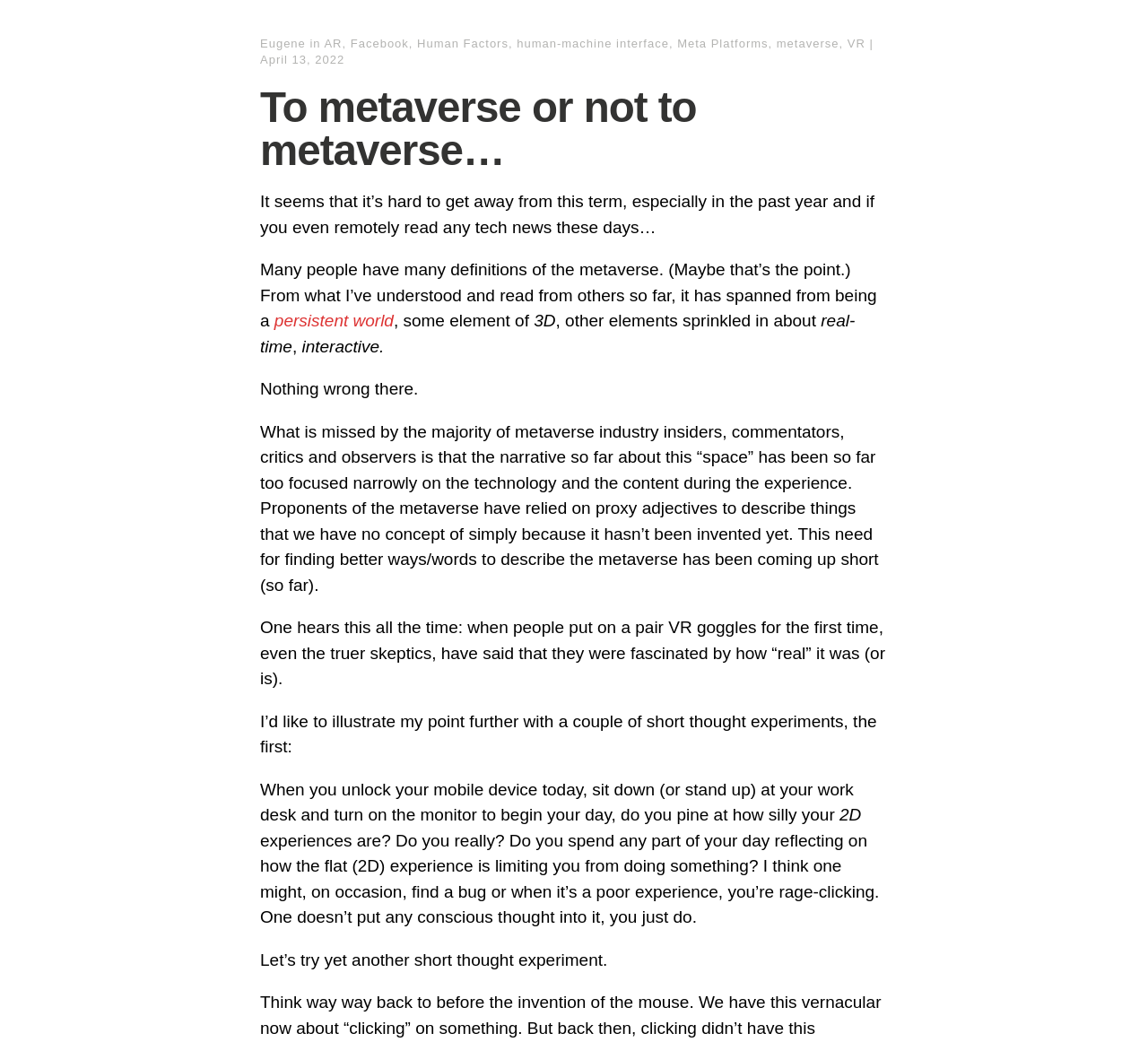Determine the coordinates of the bounding box for the clickable area needed to execute this instruction: "Follow the link to learn about Human Factors".

[0.363, 0.035, 0.443, 0.048]